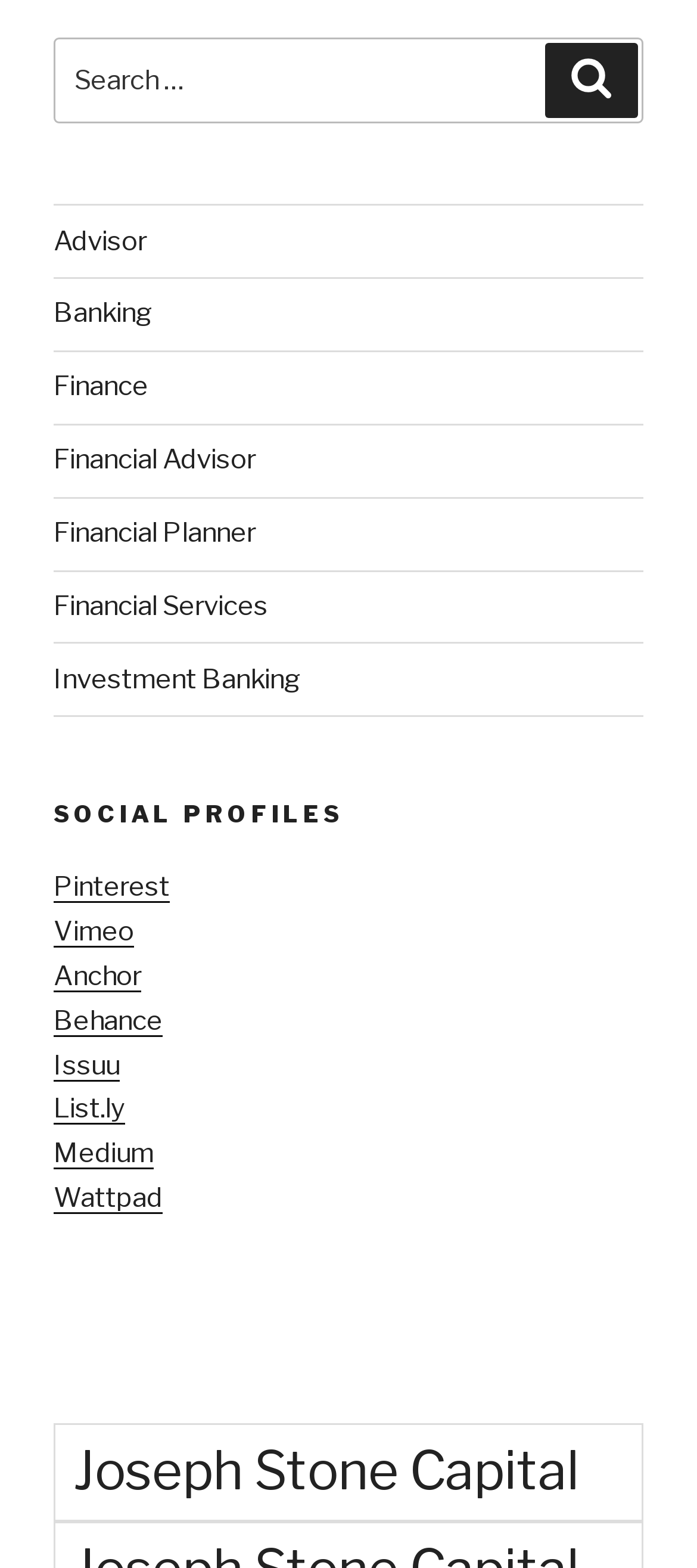Indicate the bounding box coordinates of the element that must be clicked to execute the instruction: "Visit Pinterest". The coordinates should be given as four float numbers between 0 and 1, i.e., [left, top, right, bottom].

[0.077, 0.555, 0.244, 0.576]